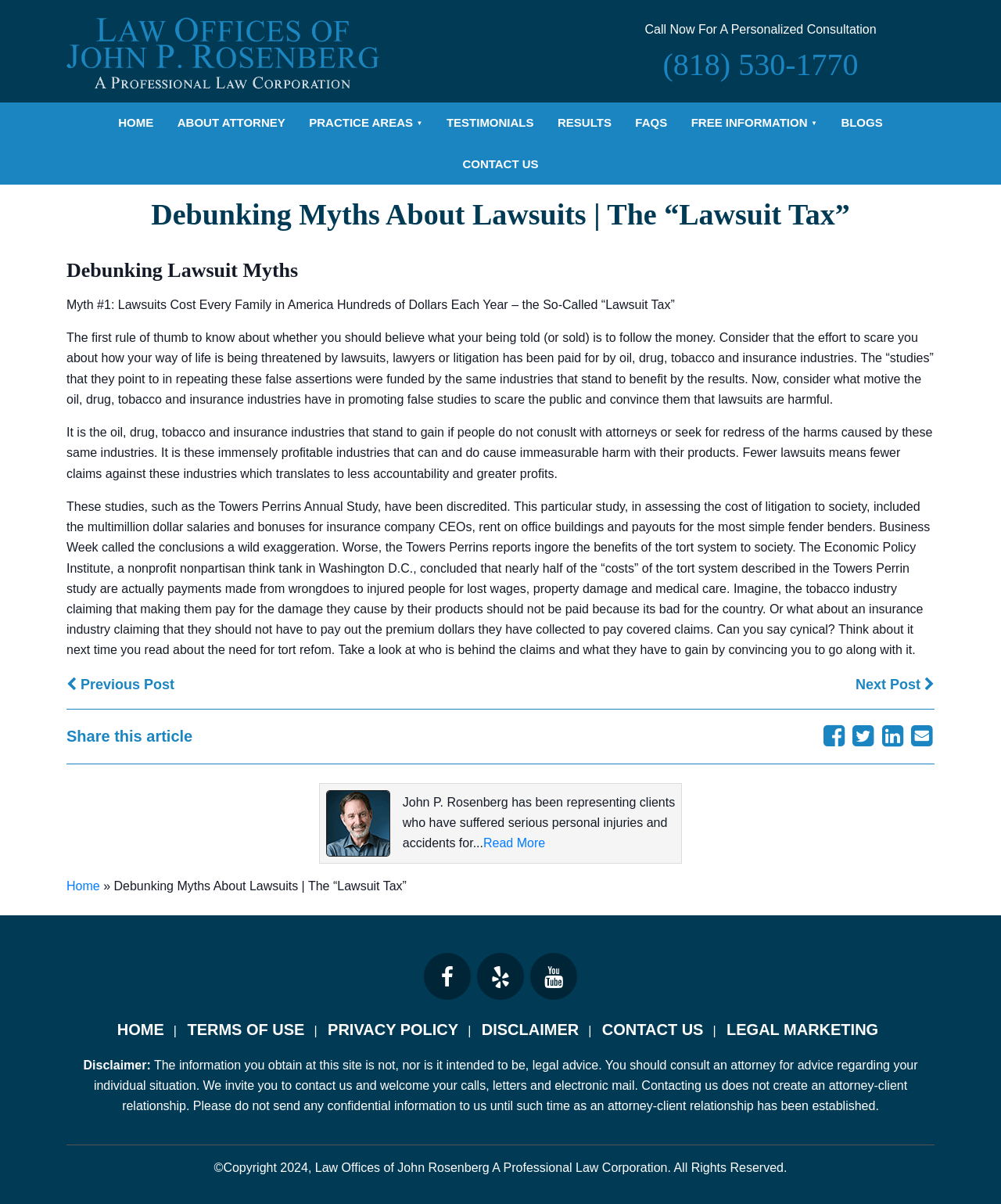Please identify the primary heading of the webpage and give its text content.

Debunking Myths About Lawsuits | The “Lawsuit Tax”